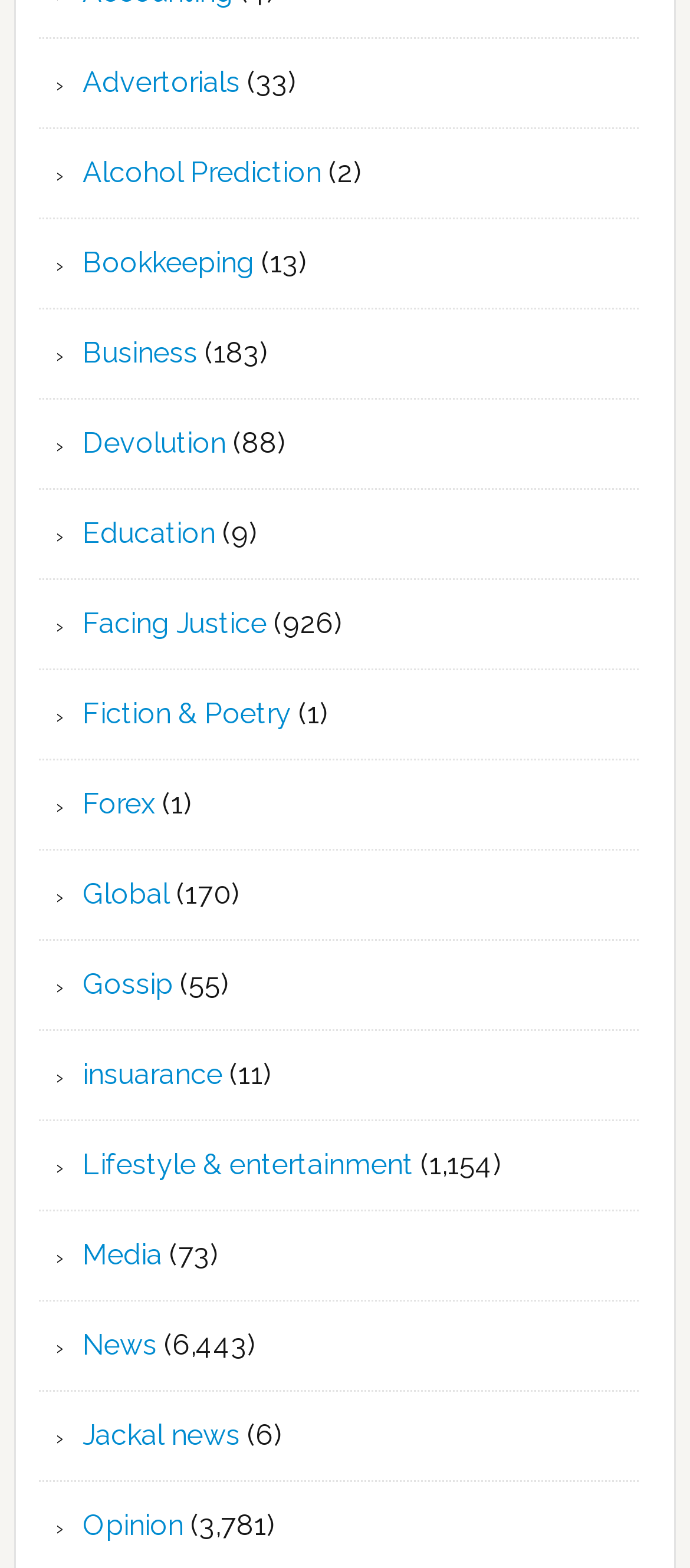Show the bounding box coordinates for the element that needs to be clicked to execute the following instruction: "Visit the GitHub page". Provide the coordinates in the form of four float numbers between 0 and 1, i.e., [left, top, right, bottom].

None